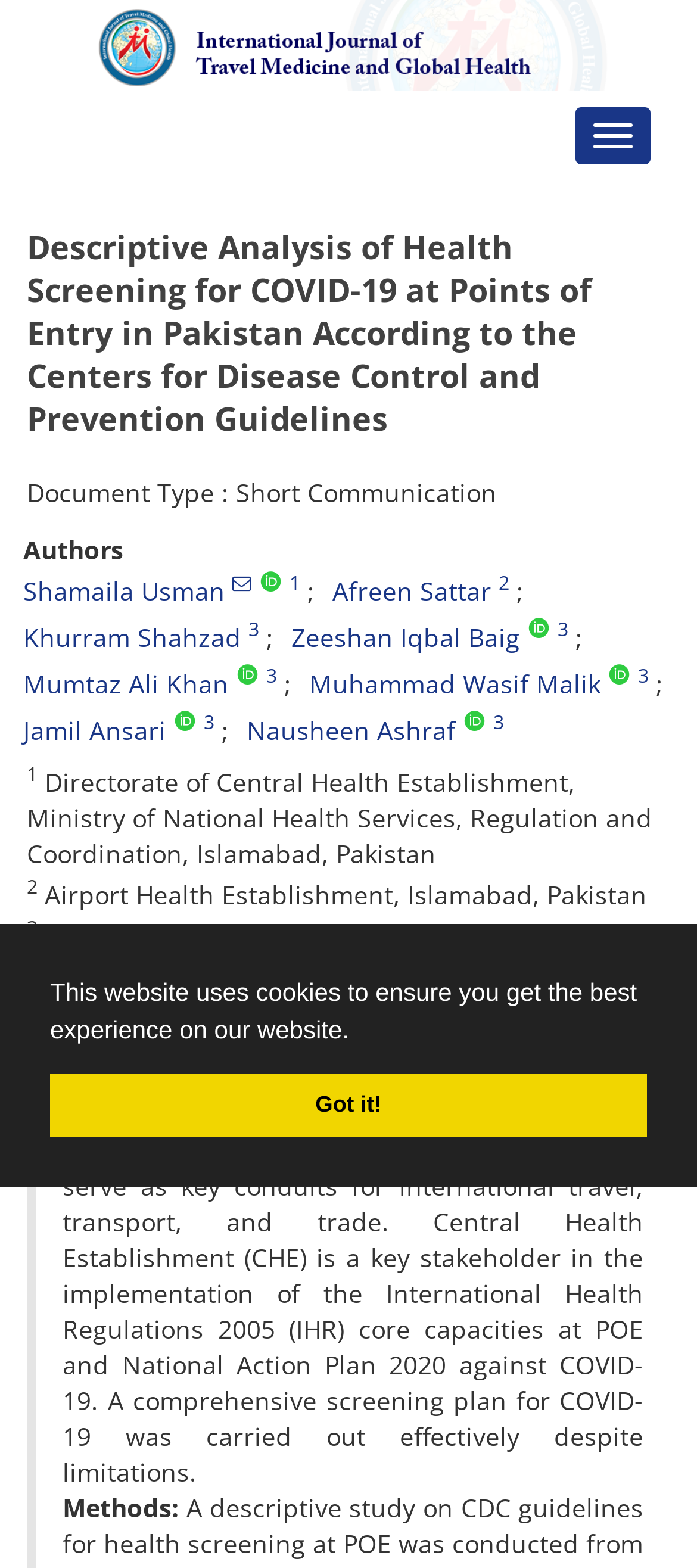Explain the webpage's layout and main content in detail.

The webpage is a research article titled "Descriptive Analysis of Health Screening for COVID-19 at Points of Entry in Pakistan According to the Centers for Disease Control and Prevention Guidelines". At the top of the page, there is a small image and a navigation toggle button. Below the title, there is a cookie consent dialog with a brief message and two buttons: "Learn more about cookies" and "Dismiss cookie message".

The article's metadata is displayed, including the document type, authors, and affiliations. There are six authors listed, each with their respective affiliations and superscript numbers. The affiliations include the Directorate of Central Health Establishment, Ministry of National Health Services, Regulation and Coordination, Islamabad, Pakistan, and others.

Below the metadata, there is a DOI (Digital Object Identifier) section with a specific identifier. The abstract section follows, which is divided into three parts: Introduction, Methods, and possibly other sections not visible in the provided accessibility tree. The introduction discusses the importance of points of entry in Pakistan and the role of Central Health Establishment in implementing health regulations and a national action plan against COVID-19.